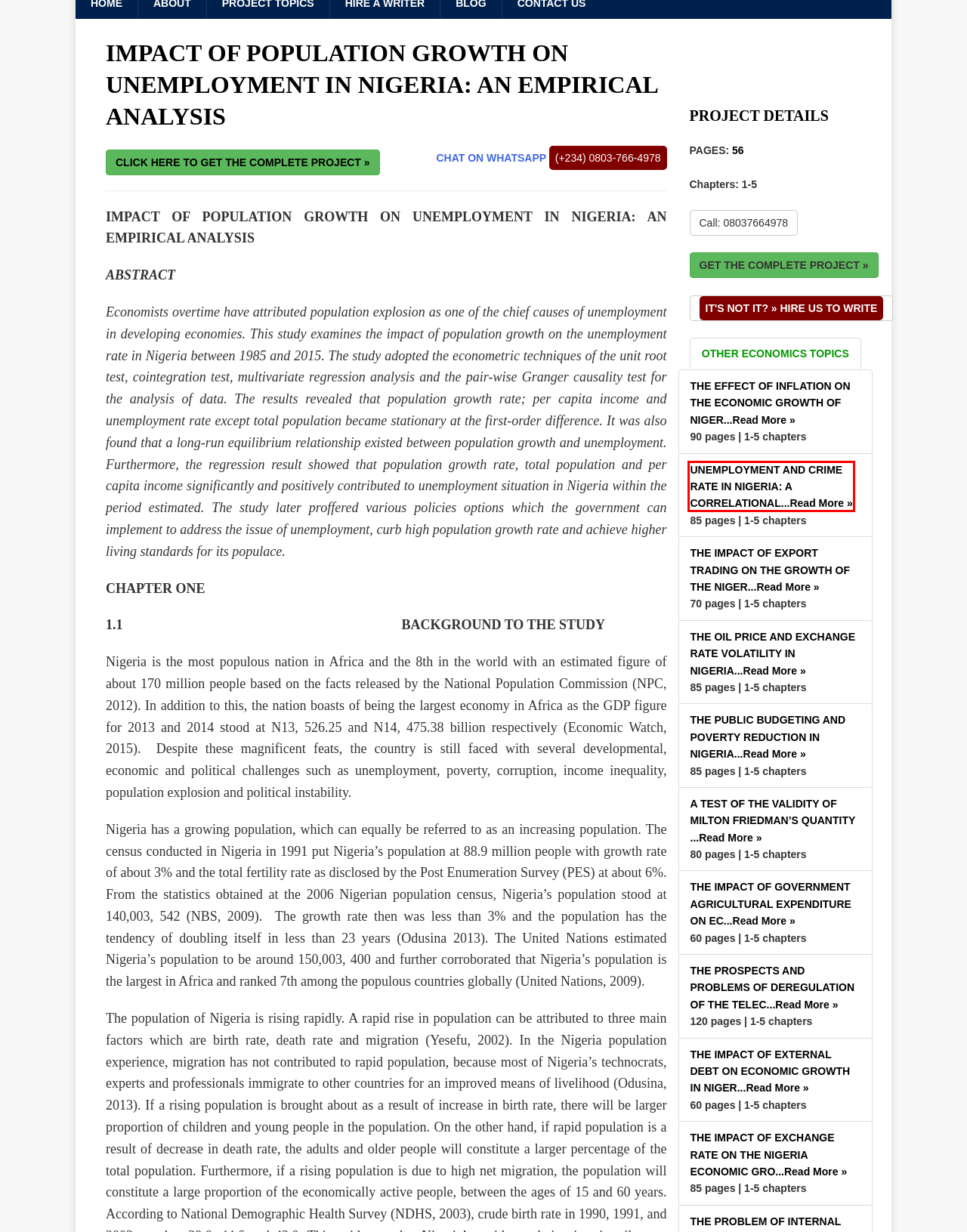You are given a screenshot of a webpage with a red rectangle bounding box around an element. Choose the best webpage description that matches the page after clicking the element in the bounding box. Here are the candidates:
A. A TEST OF THE VALIDITY OF MILTON FRIEDMAN’S QUANTITY THEORY OF MONEY, USING NIGERIA DATA
B. THE OIL PRICE AND EXCHANGE RATE VOLATILITY IN NIGERIA
C. THE IMPACT OF EXCHANGE RATE ON THE NIGERIA ECONOMIC GROWTH
D. THE IMPACT OF EXTERNAL DEBT ON ECONOMIC GROWTH IN NIGERIA
E. THE IMPACT OF GOVERNMENT AGRICULTURAL EXPENDITURE ON ECONOMIC GROWTH IN NIGERIA
F. UNEMPLOYMENT AND CRIME RATE IN NIGERIA: A CORRELATIONAL STUDY FROM 1980 TO 2017
G. THE IMPACT OF EXPORT TRADING ON THE GROWTH OF THE NIGERIAN ECONOMY
H. THE PUBLIC BUDGETING AND POVERTY REDUCTION IN NIGERIA

F